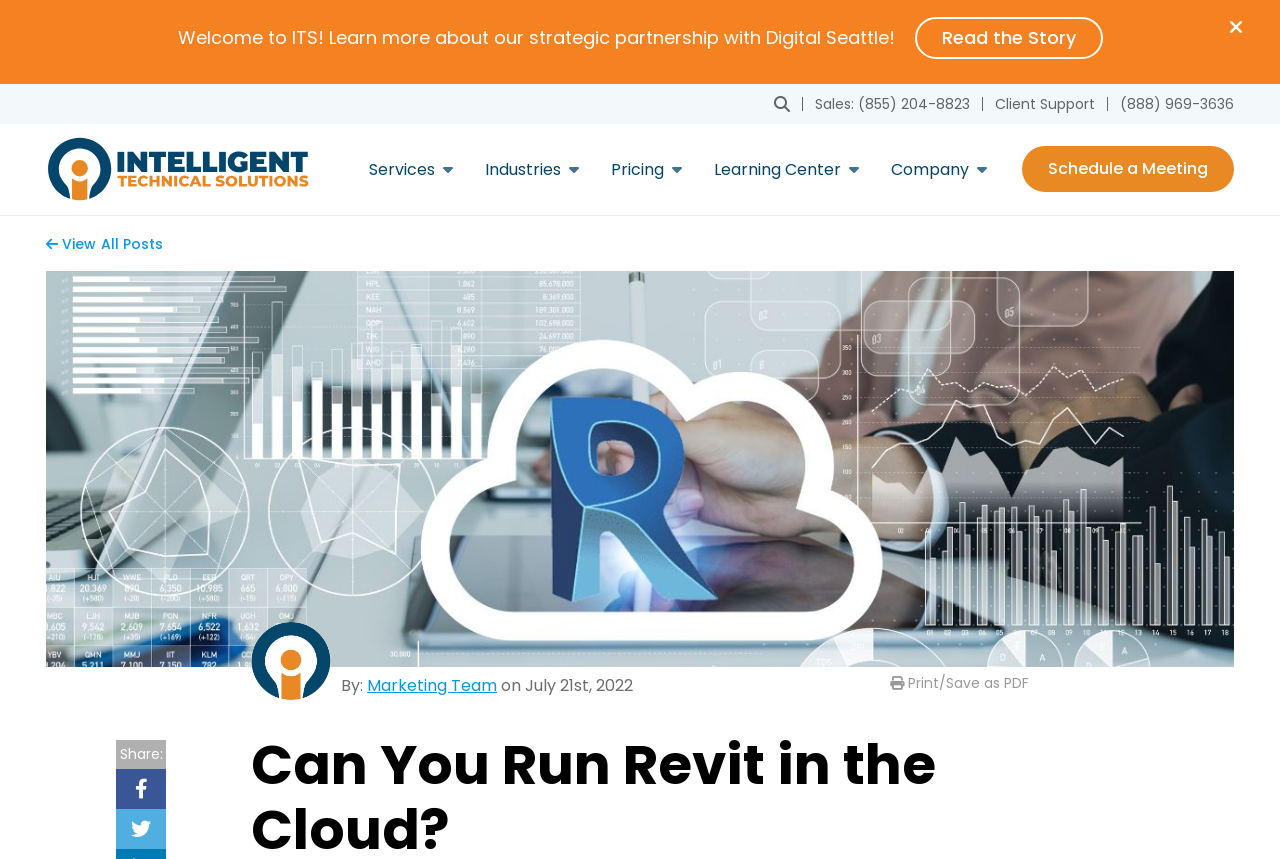Locate the bounding box coordinates of the element you need to click to accomplish the task described by this instruction: "View the 'Articles' in the Learning Center".

[0.542, 0.251, 0.573, 0.32]